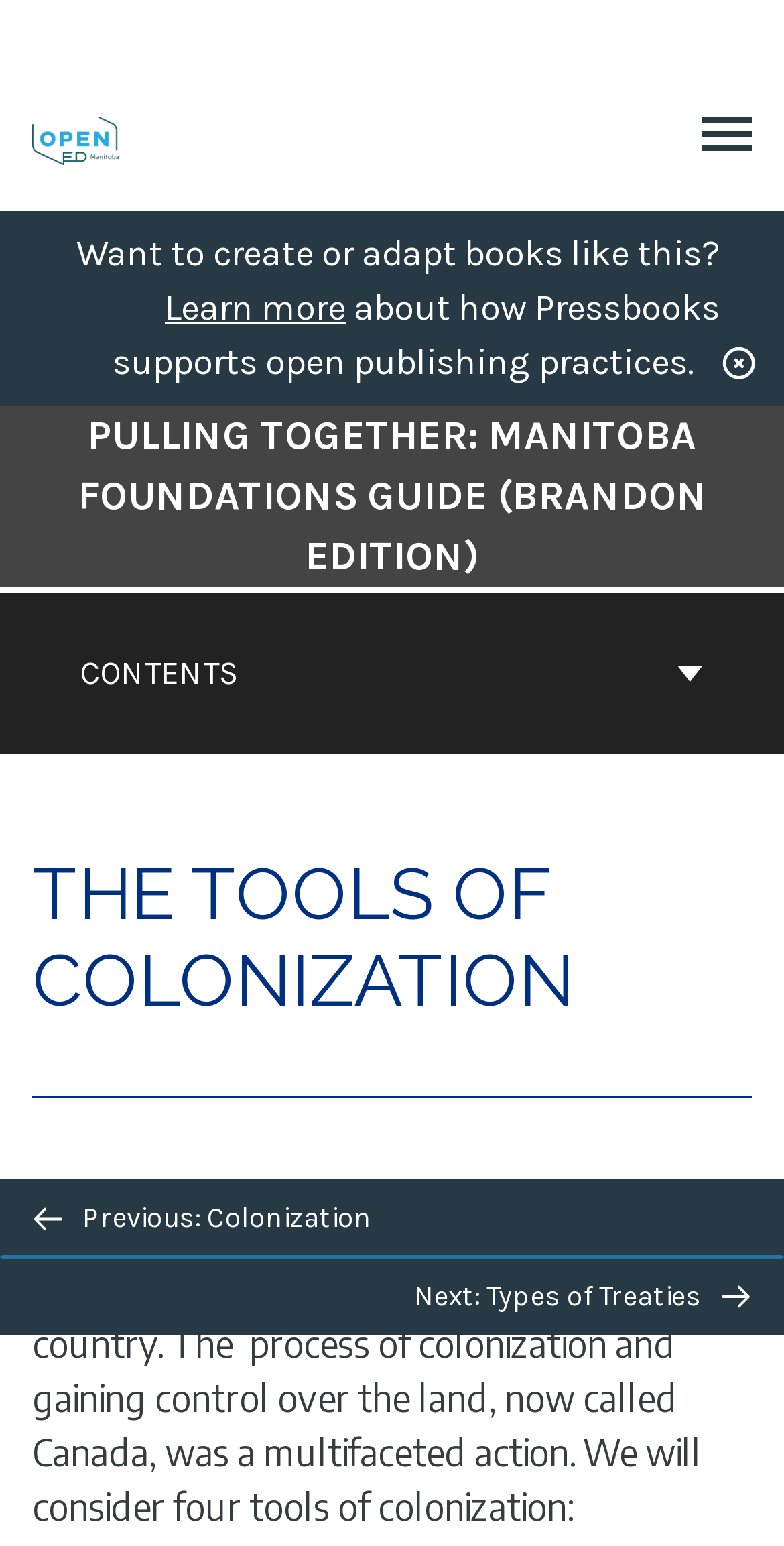Answer the following query with a single word or phrase:
What is the topic of Section 2?

Colonization